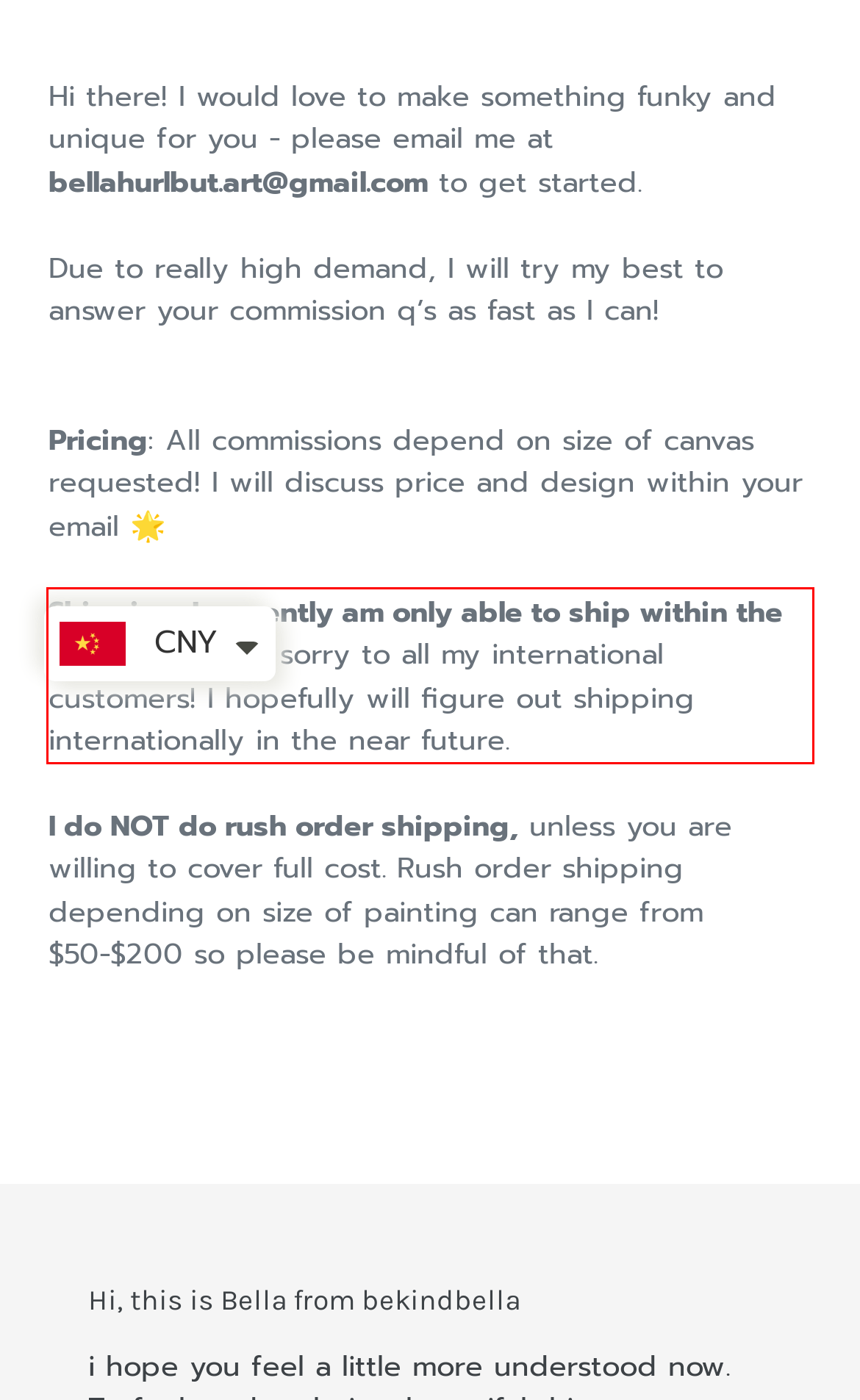Analyze the screenshot of the webpage that features a red bounding box and recognize the text content enclosed within this red bounding box.

Shipping: I currently am only able to ship within the US currently, so sorry to all my international customers! I hopefully will figure out shipping internationally in the near future.